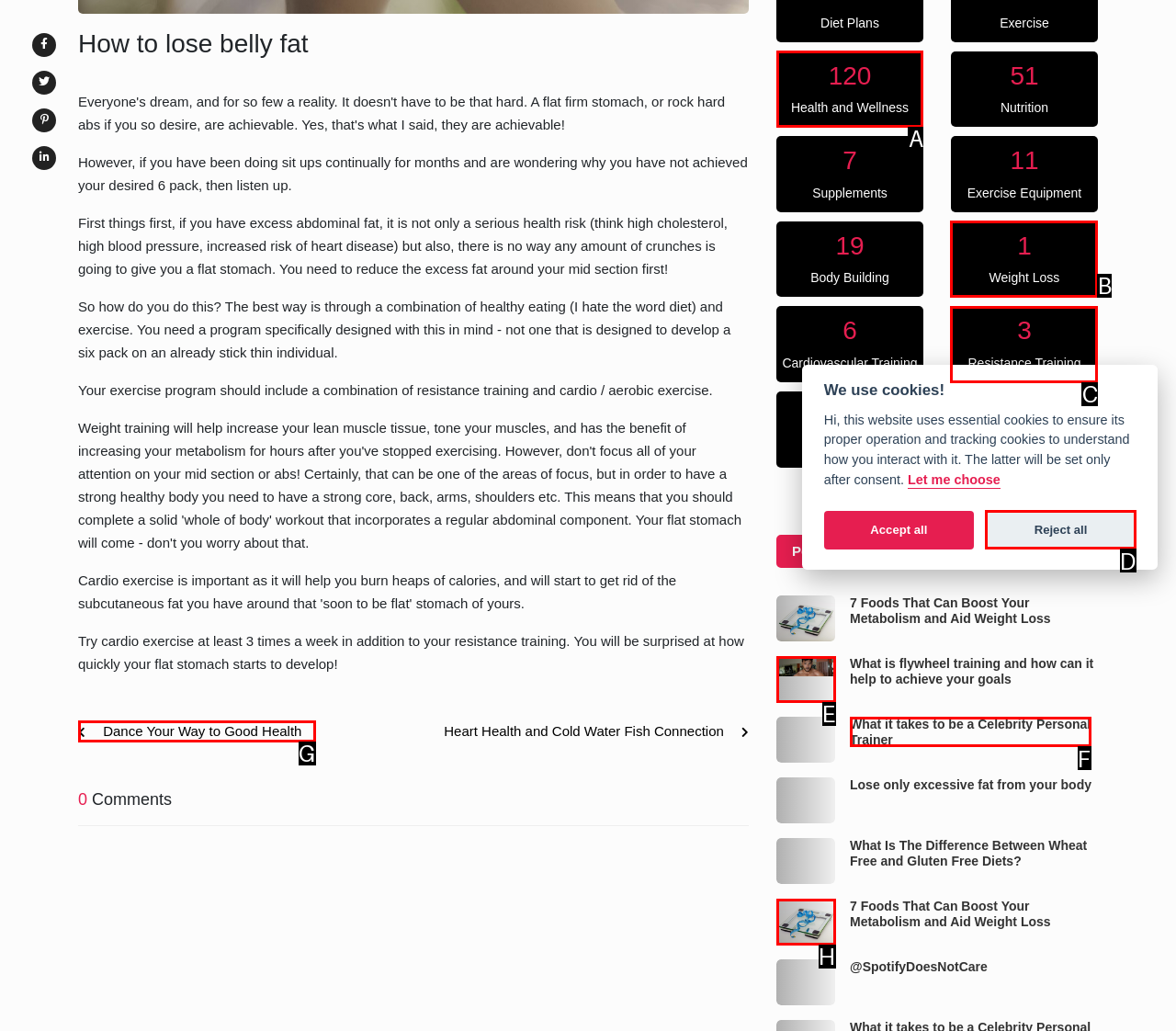Point out the option that aligns with the description: 120 Health and Wellness
Provide the letter of the corresponding choice directly.

A